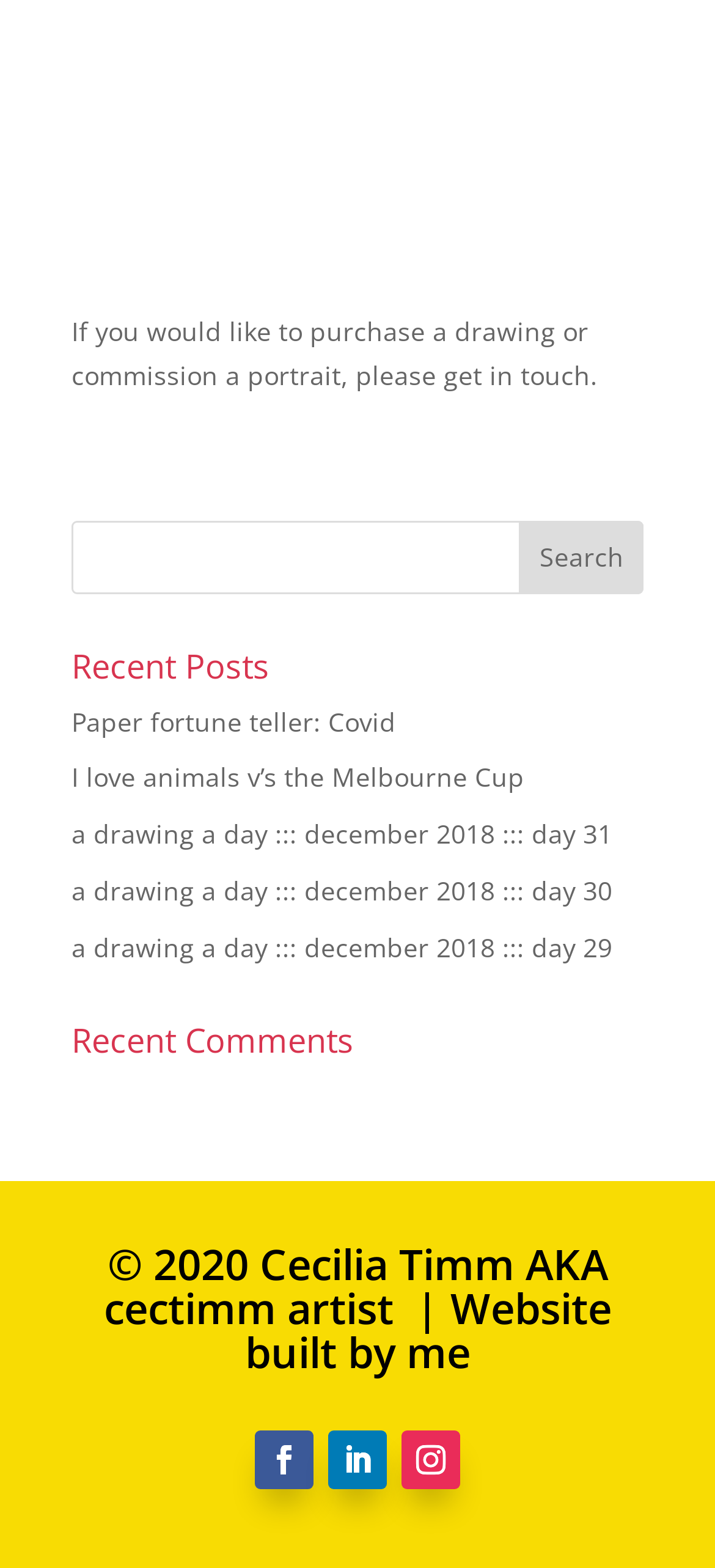Please find the bounding box coordinates of the element's region to be clicked to carry out this instruction: "View recent comment".

[0.1, 0.653, 0.9, 0.686]